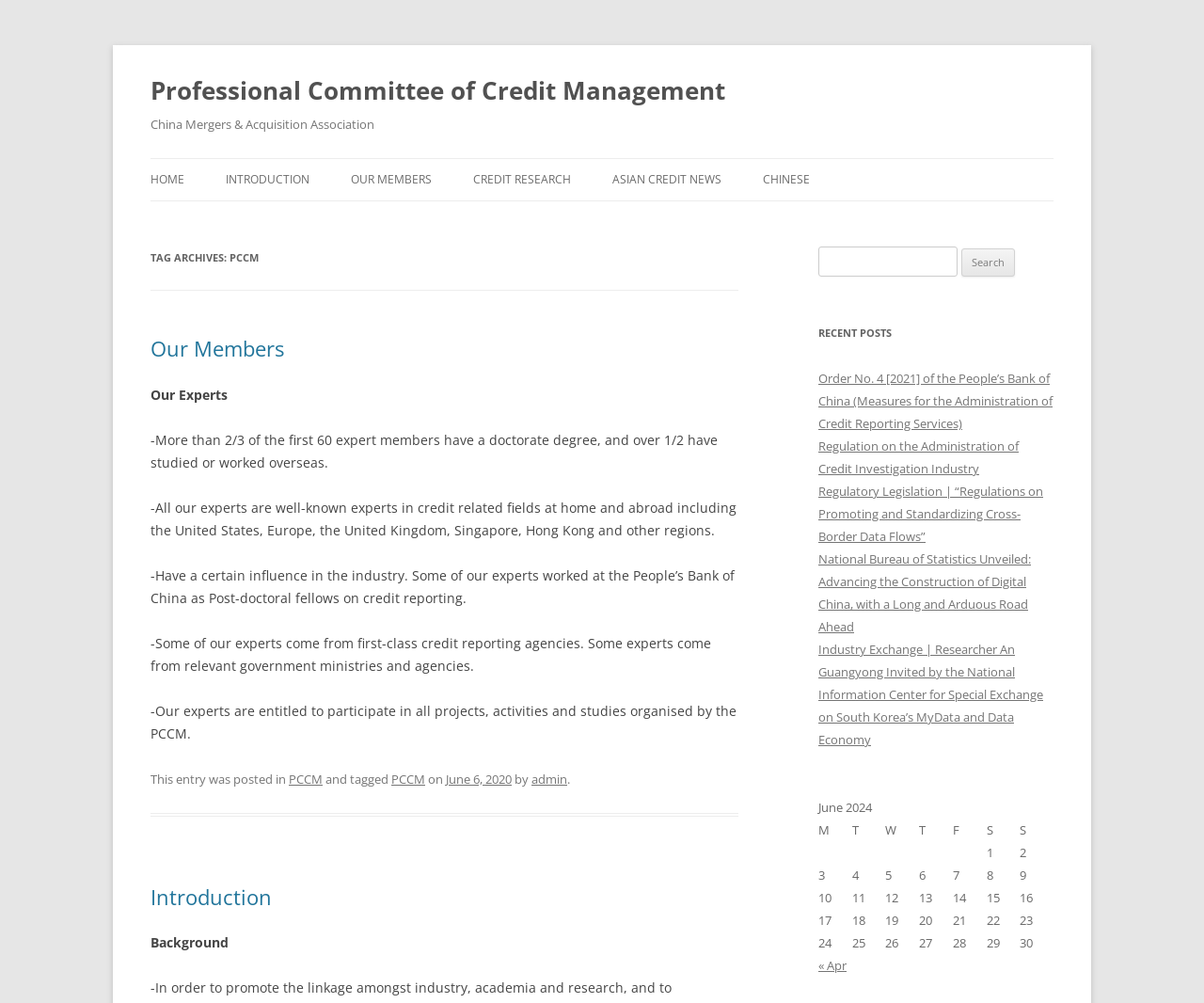Bounding box coordinates must be specified in the format (top-left x, top-left y, bottom-right x, bottom-right y). All values should be floating point numbers between 0 and 1. What are the bounding box coordinates of the UI element described as: « Apr

[0.68, 0.954, 0.703, 0.971]